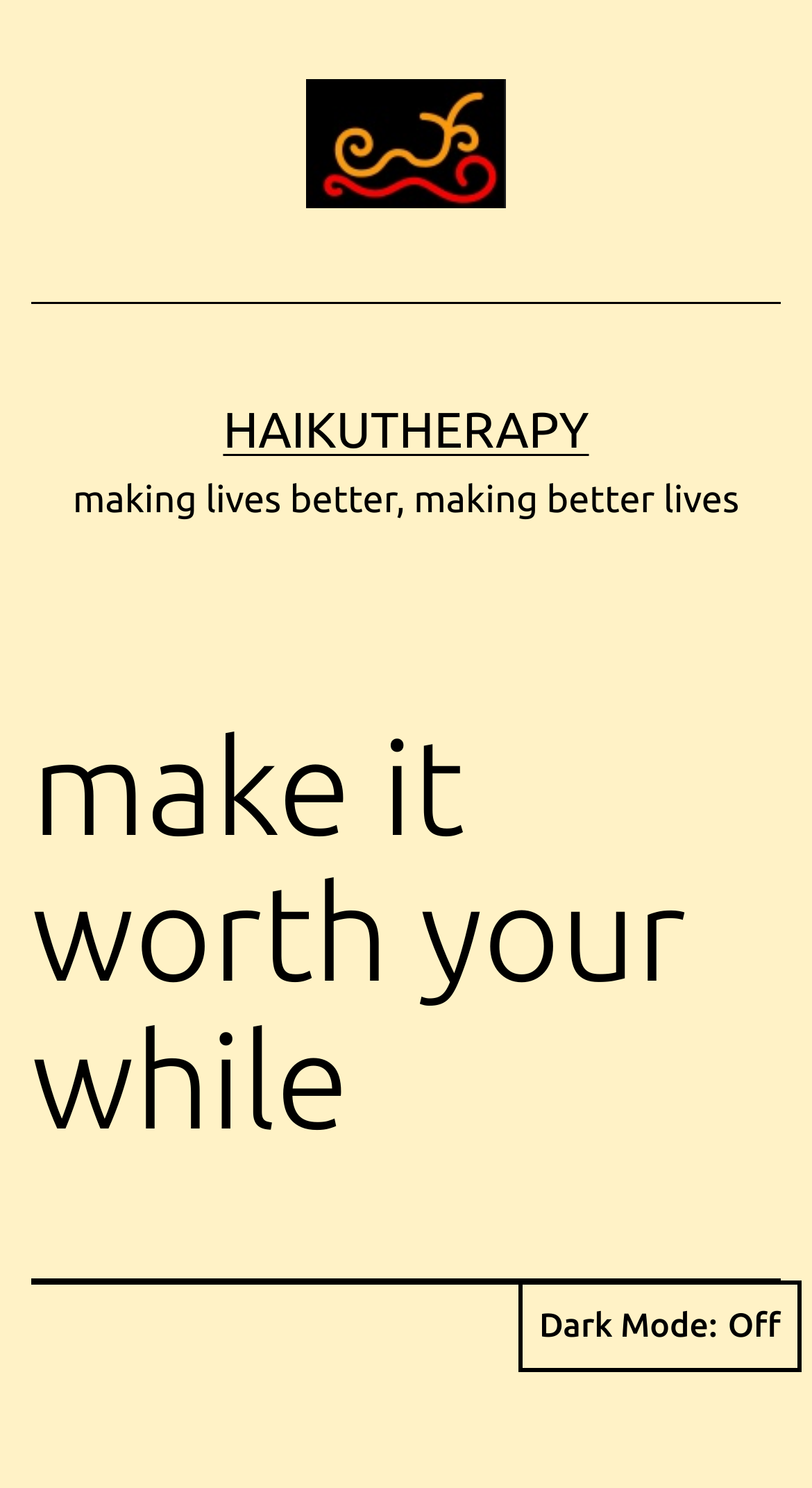Provide an in-depth caption for the contents of the webpage.

The webpage is titled "make it worth your while – Haikutherapy" and features a prominent link to "Haikutherapy" at the top, accompanied by an image with the same name. This link and image combination is positioned near the top center of the page.

Below the title, there is a static text element that reads "making lives better, making better lives", which spans almost the entire width of the page.

Further down, there is a header section that contains a heading with the title "make it worth your while". This header section takes up a significant portion of the page, stretching from the left edge to the right edge.

At the bottom right corner of the page, there is a button labeled "Dark Mode:" that allows users to toggle between light and dark modes.